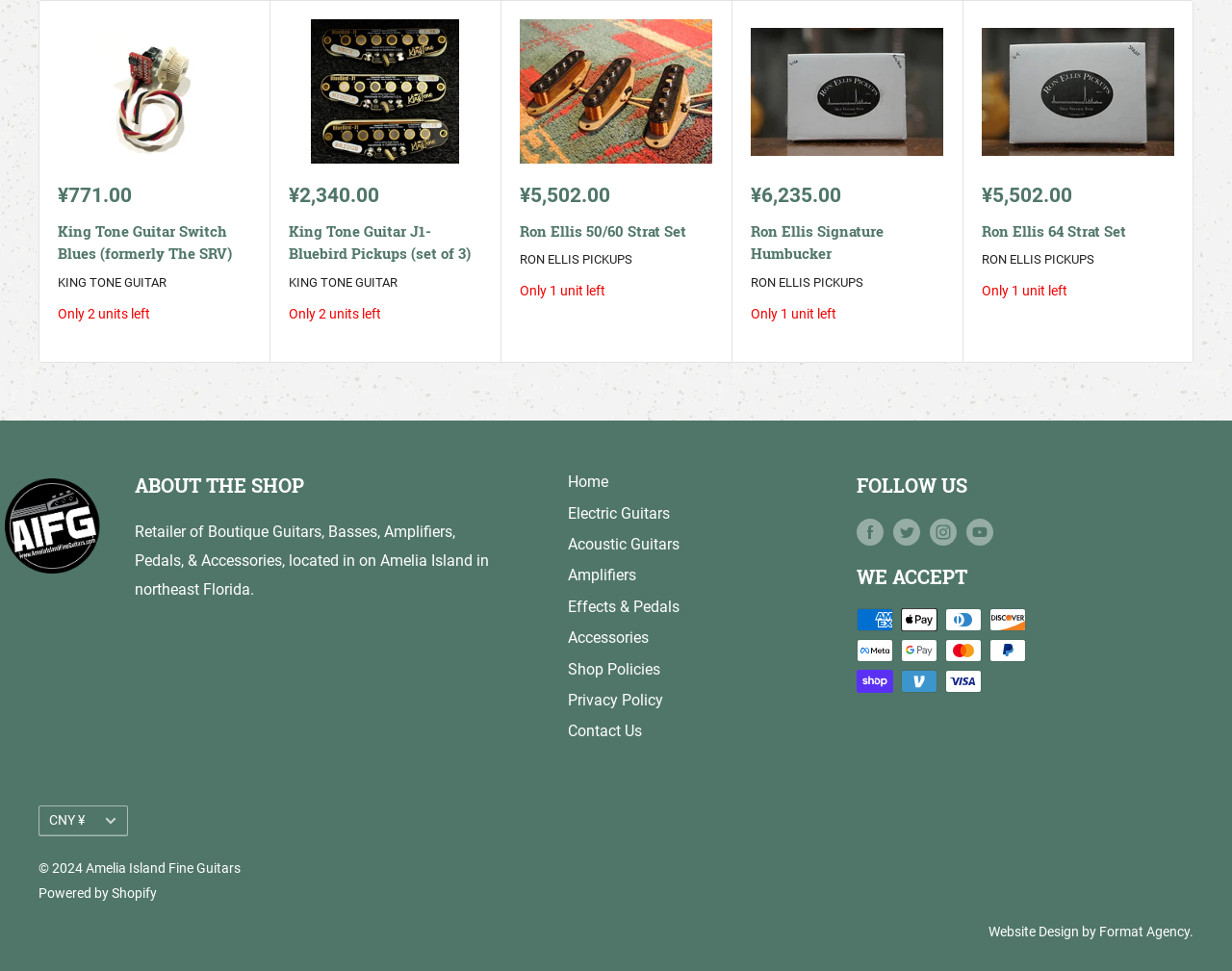Analyze the image and answer the question with as much detail as possible: 
How many guitar products are displayed on this page?

I counted the number of guitar products displayed on this page, and there are 4 products: King Tone Guitar Switch Blues, King Tone Guitar J1- Bluebird Pickups, Ron Ellis 50/60 Strat Set, and Ron Ellis Signature Humbucker.